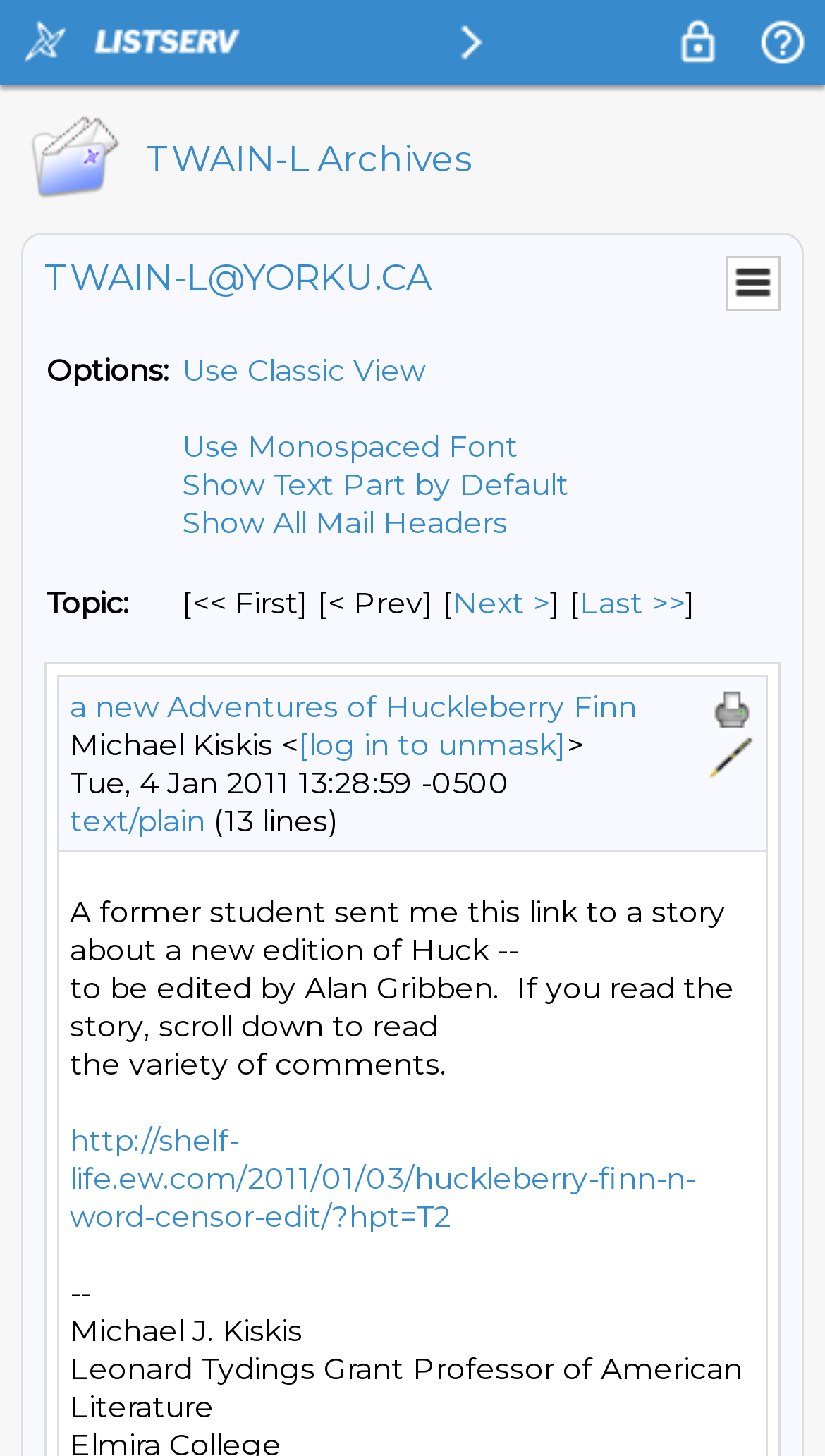From the webpage screenshot, predict the bounding box of the UI element that matches this description: "http://shelf-life.ew.com/2011/01/03/huckleberry-finn-n-word-censor-edit/?hpt=T2".

[0.085, 0.77, 0.844, 0.848]